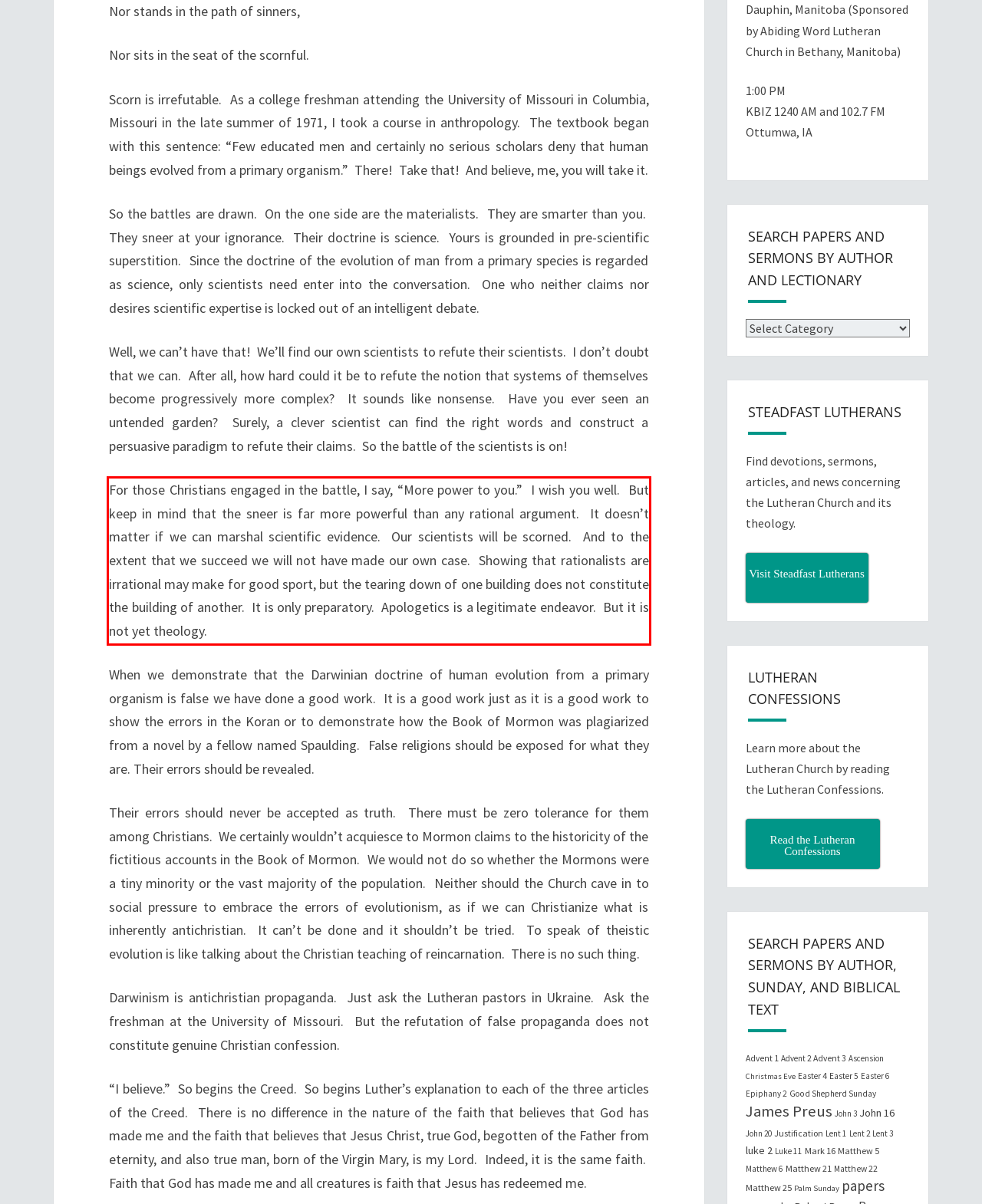You are provided with a screenshot of a webpage that includes a red bounding box. Extract and generate the text content found within the red bounding box.

For those Christians engaged in the battle, I say, “More power to you.” I wish you well. But keep in mind that the sneer is far more powerful than any rational argument. It doesn’t matter if we can marshal scientific evidence. Our scientists will be scorned. And to the extent that we succeed we will not have made our own case. Showing that rationalists are irrational may make for good sport, but the tearing down of one building does not constitute the building of another. It is only preparatory. Apologetics is a legitimate endeavor. But it is not yet theology.